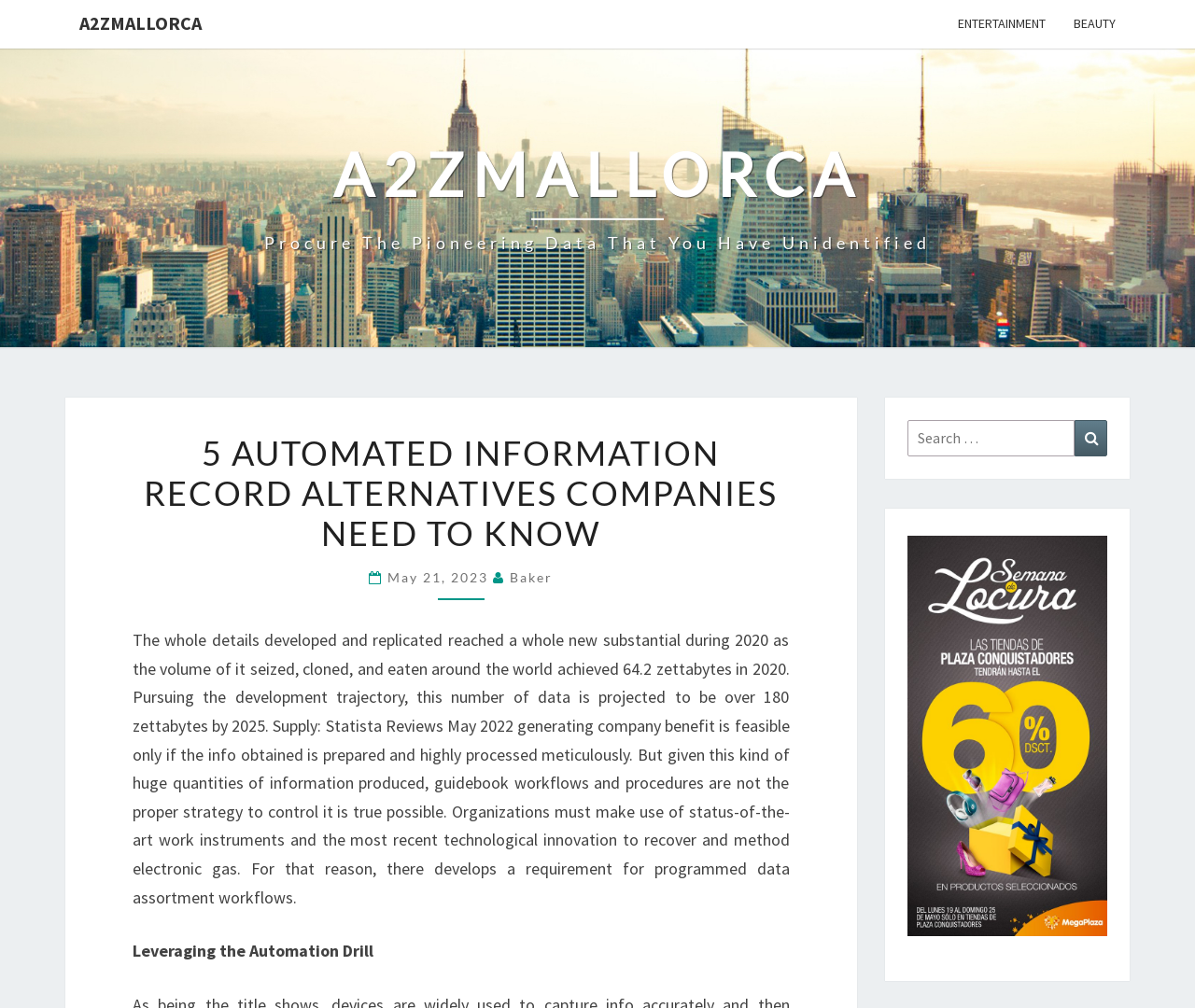Provide the bounding box coordinates of the UI element that matches the description: "Search".

[0.899, 0.416, 0.927, 0.453]